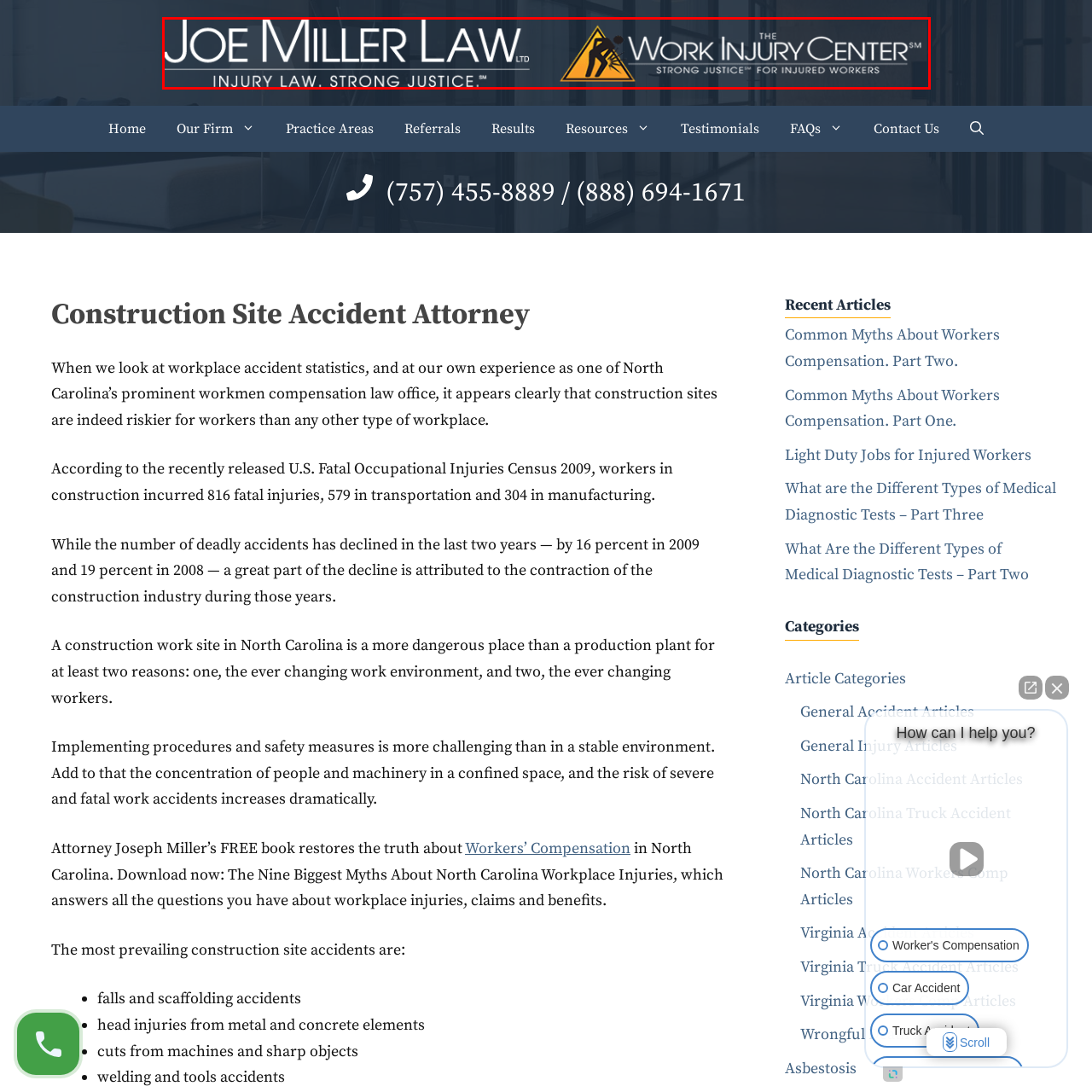Carefully look at the image inside the red box and answer the subsequent question in as much detail as possible, using the information from the image: 
What symbol is featured in the logo of THE WORK INJURY CENTER?

The logo of THE WORK INJURY CENTER features a caution triangle symbol, which is often used to indicate warning or hazard, highlighting the firm's focus on work-related injuries and their commitment to advocating for workers' rights.